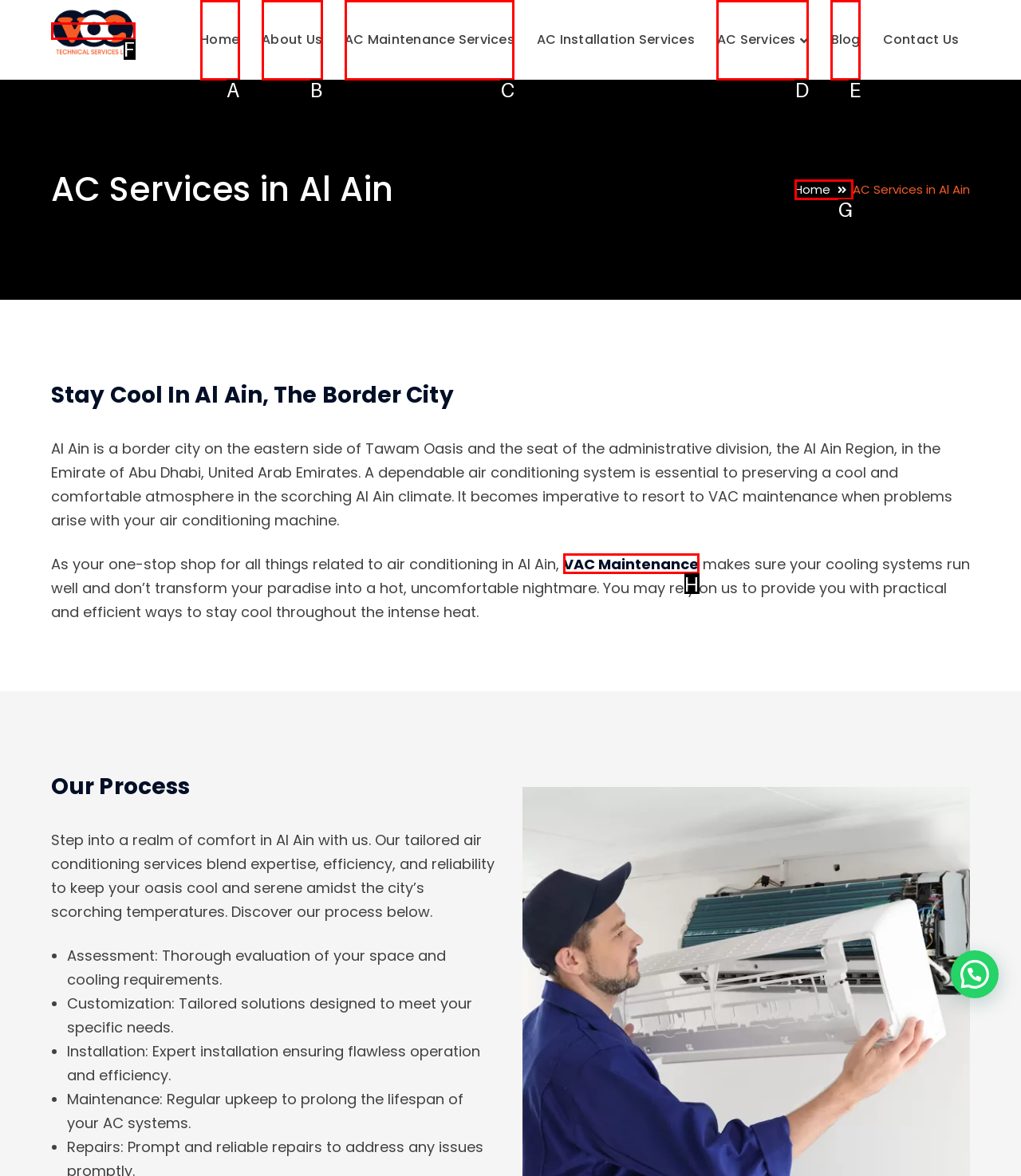Select the letter that corresponds to this element description: About Us
Answer with the letter of the correct option directly.

B